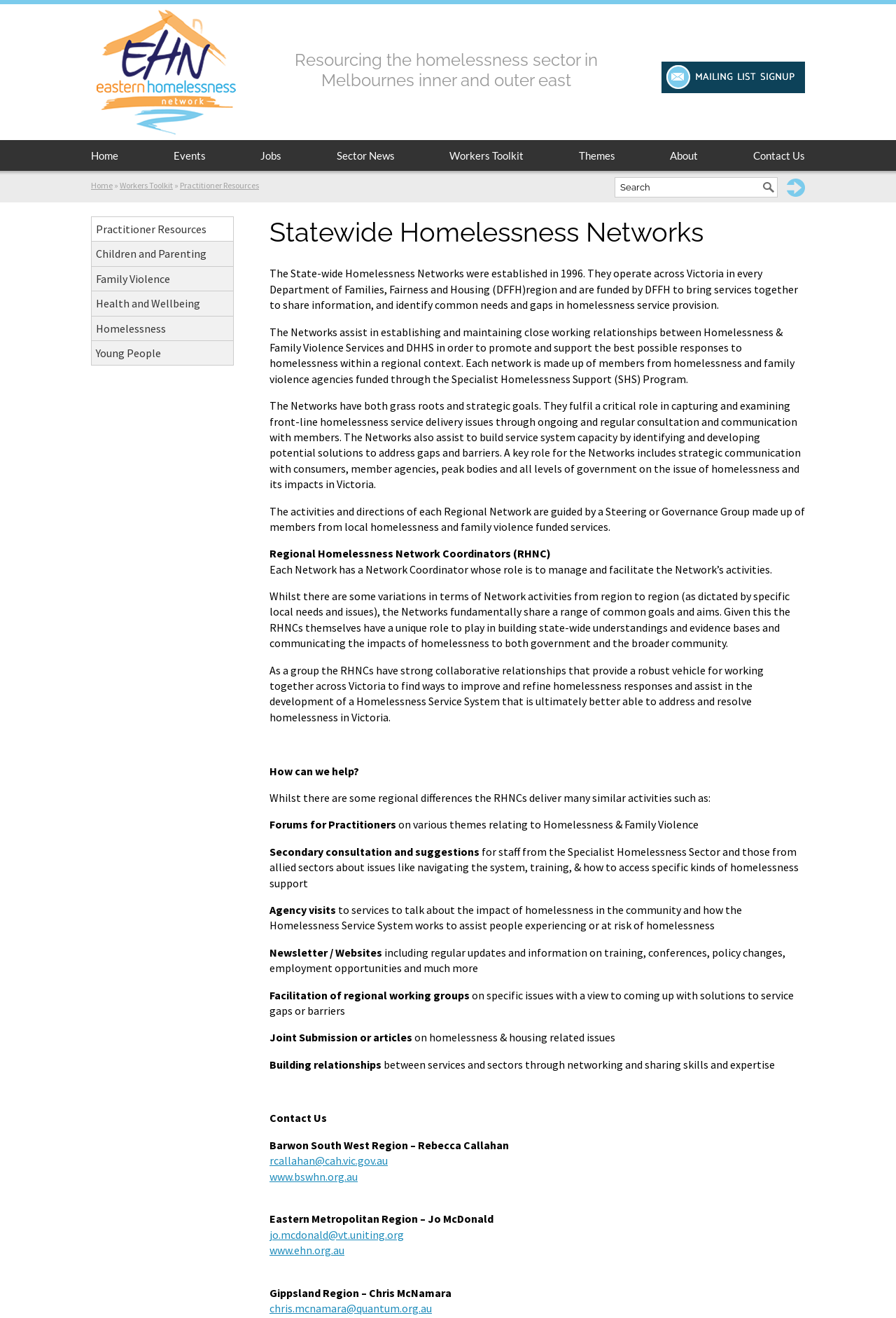Please determine the primary heading and provide its text.

Statewide Homelessness Networks